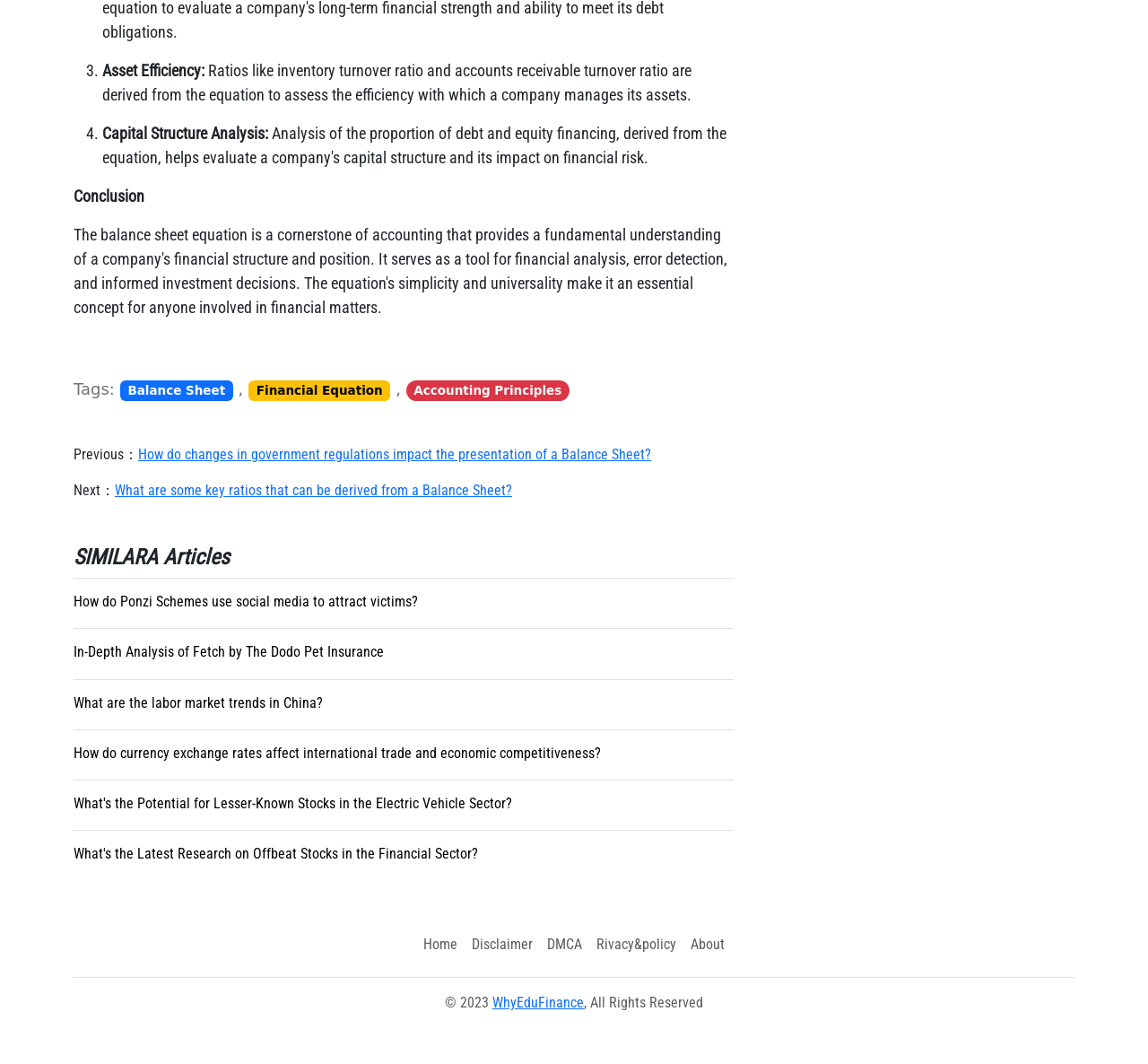Use a single word or phrase to answer the question:
What is the copyright year of this website?

2023